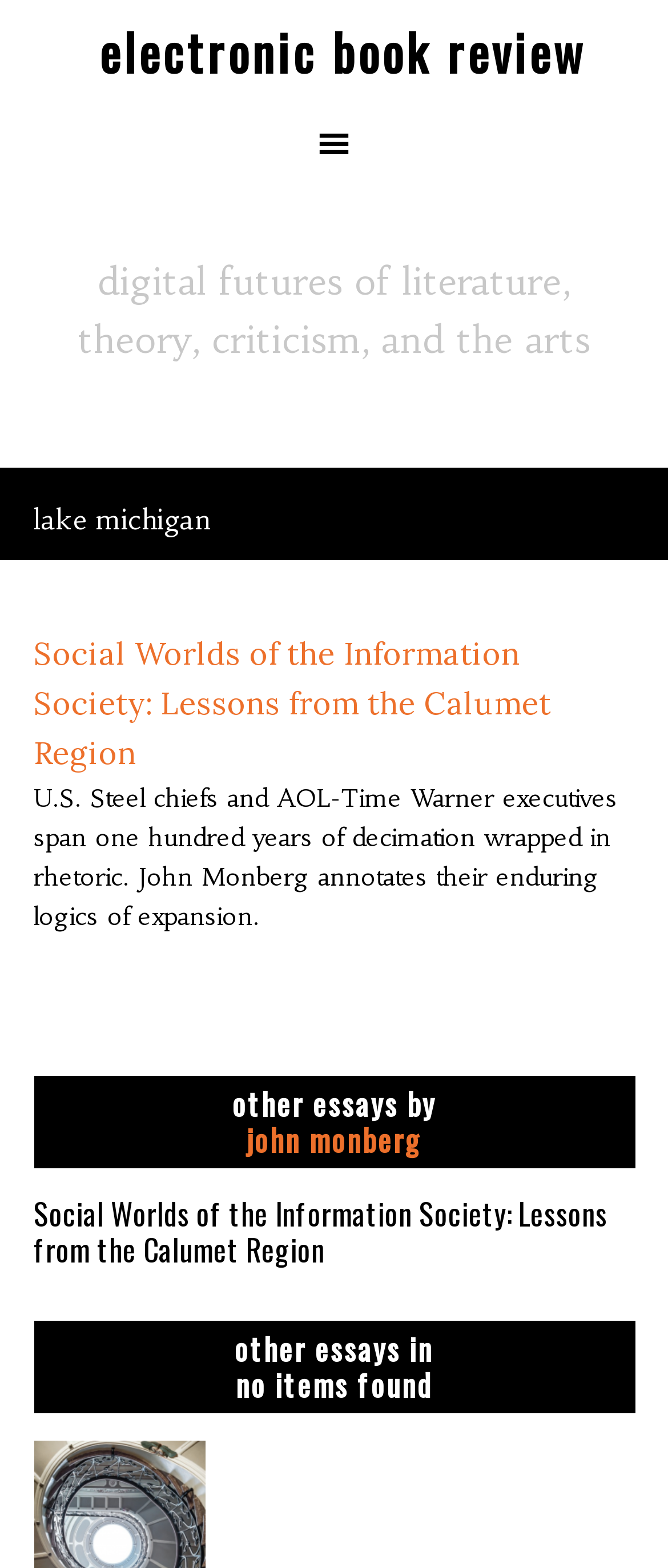Explain in detail what is displayed on the webpage.

The webpage is about the digital futures of literature, theory, criticism, and the arts. At the top, there are five "Skip to" links, which are clustered together, allowing users to navigate to different sections of the page. 

Below these links, there is a prominent link to "electronic book review" situated near the top center of the page. 

Underneath, there is a navigation menu labeled "Main" that spans the entire width of the page. 

The main content area is divided into two sections. On the left, there is a heading "lake michigan" followed by a link to an article titled "Social Worlds of the Information Society: Lessons from the Calumet Region". Below this link, there is a paragraph of text that summarizes the article, discussing how U.S. Steel chiefs and AOL-Time Warner executives have used rhetoric to justify their expansion over the past century. 

On the right, there is a sidebar with three sections. The first section is labeled "Primary Sidebar" and contains a heading "other essays by john monberg" with a link to the author's page. The second section has a heading with the same title as the article mentioned earlier, "Social Worlds of the Information Society: Lessons from the Calumet Region", and contains a link to the article. The third section is labeled "other essays in no items found" and contains a link to an article titled "Intellectual Property Law, Freedom of Expression, and the Web".